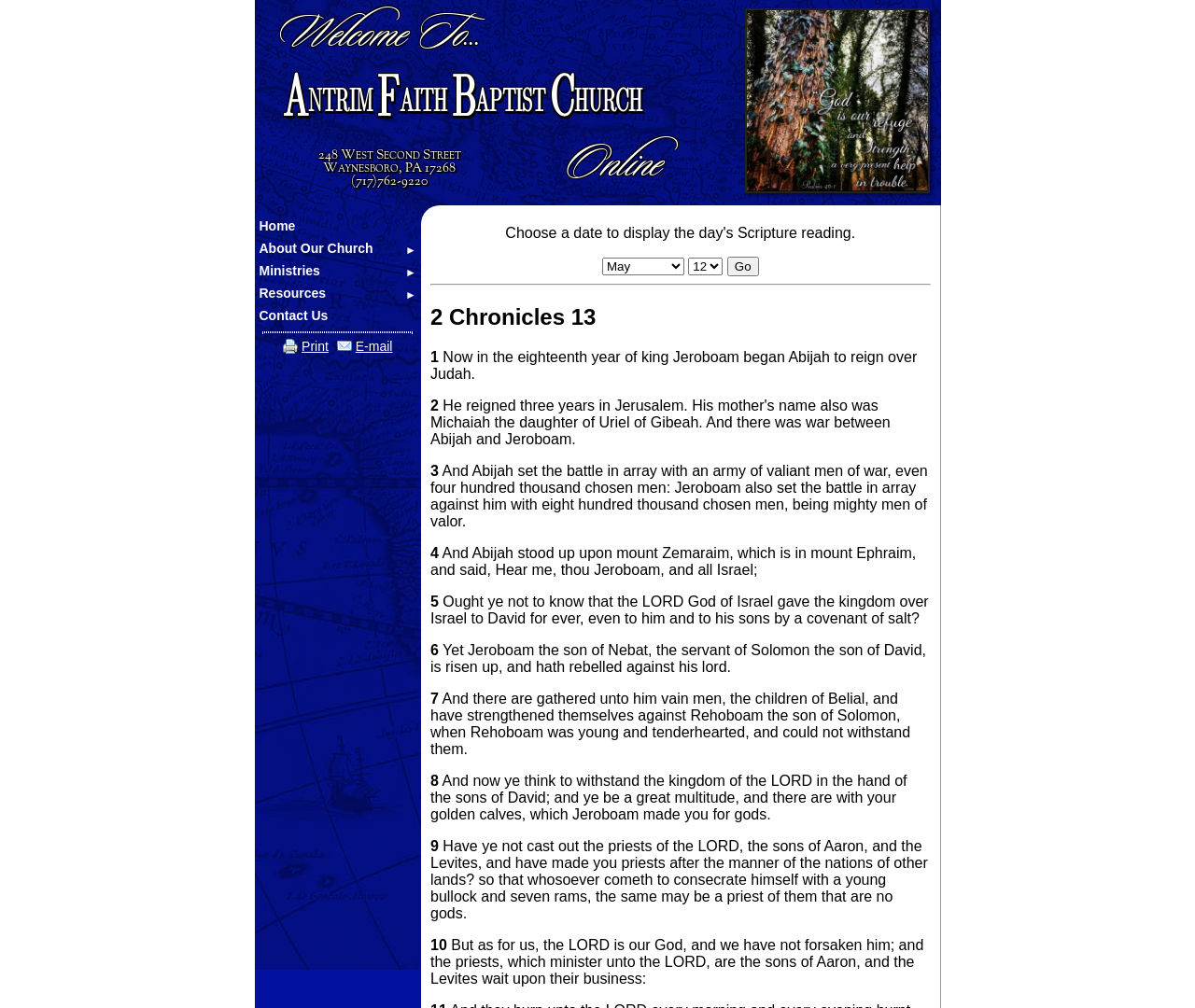Extract the bounding box coordinates of the UI element described: "About Our Church". Provide the coordinates in the format [left, top, right, bottom] with values ranging from 0 to 1.

[0.217, 0.239, 0.312, 0.254]